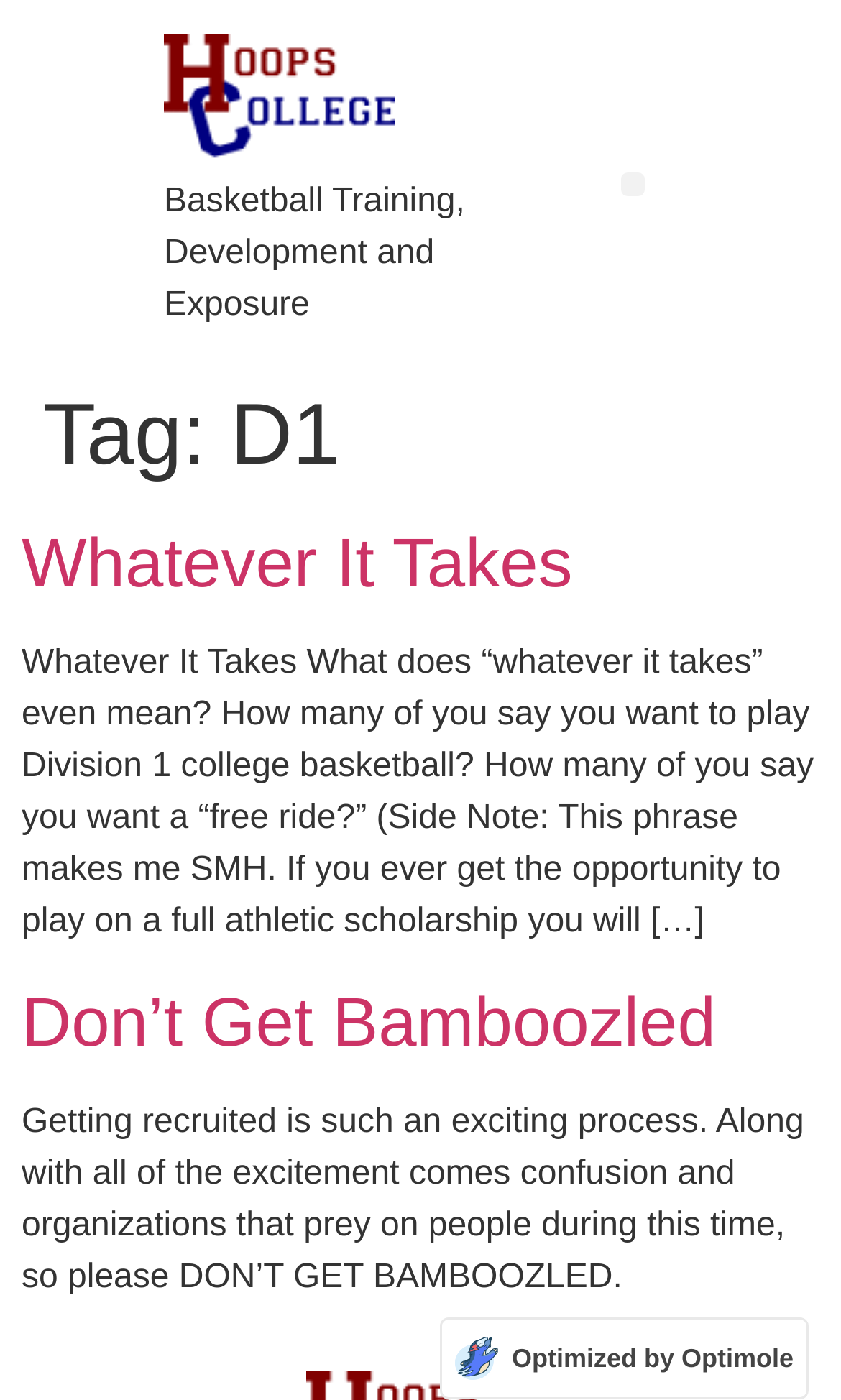How many articles are on the webpage?
Based on the screenshot, provide a one-word or short-phrase response.

2